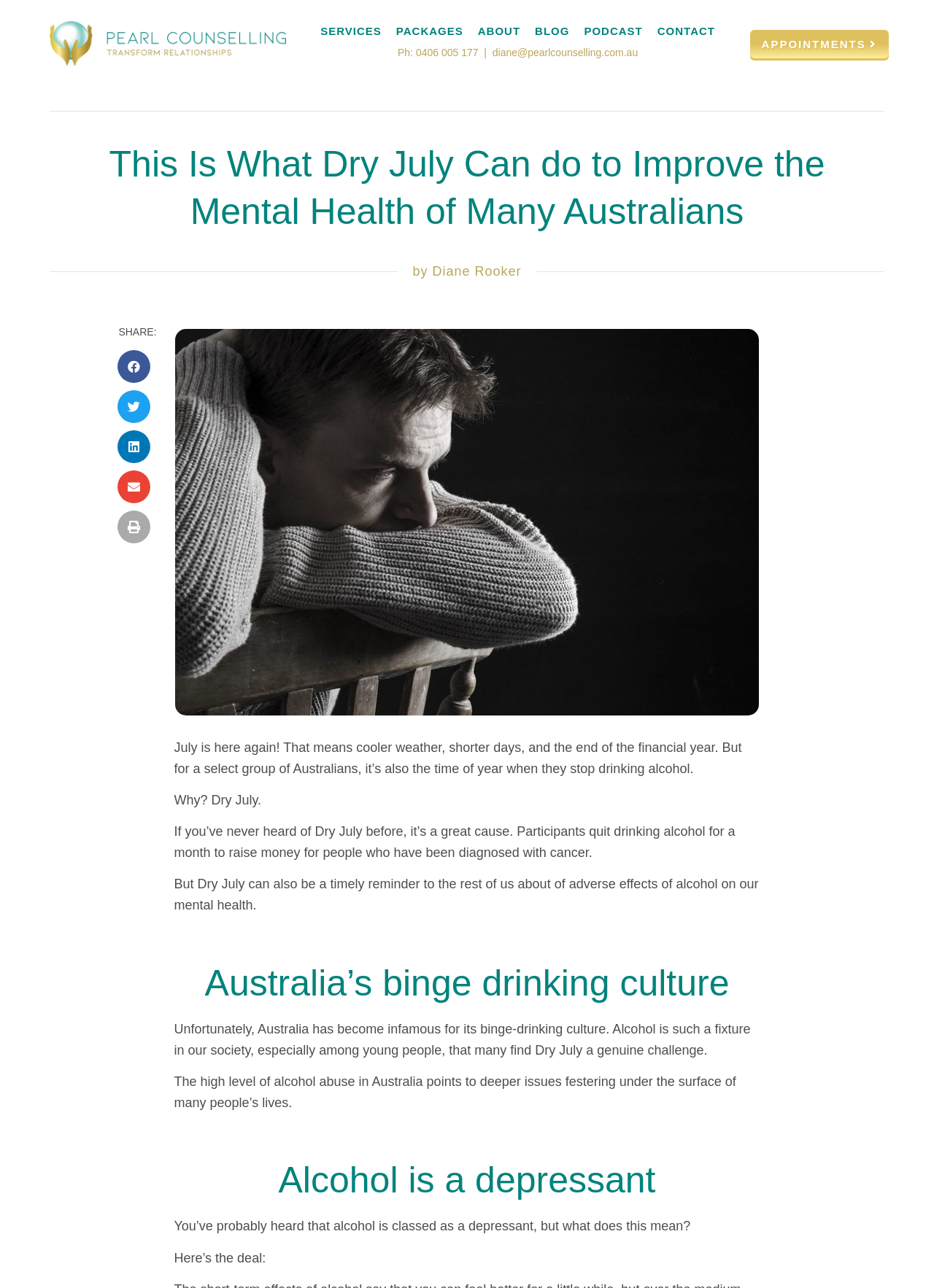Review the image closely and give a comprehensive answer to the question: What is the name of the counselling service?

I inferred the name of the counselling service by looking at the email address 'diane@pearlcounselling.com.au' which is provided on the webpage.